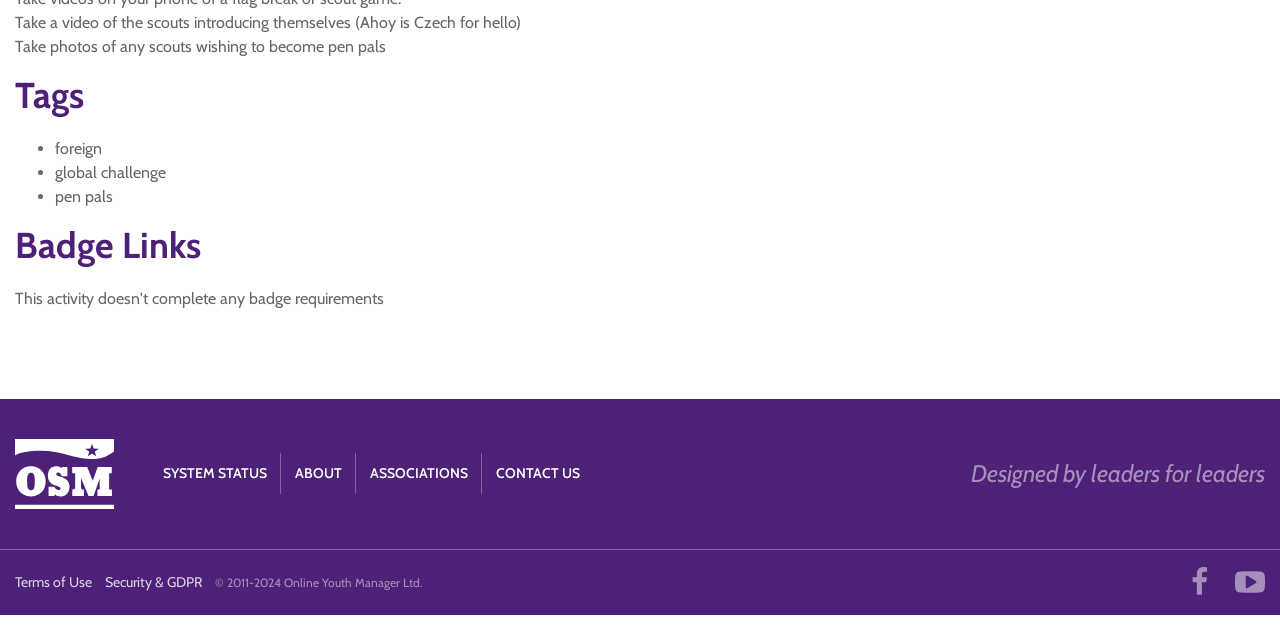Given the element description About, predict the bounding box coordinates for the UI element in the webpage screenshot. The format should be (top-left x, top-left y, bottom-right x, bottom-right y), and the values should be between 0 and 1.

[0.231, 0.708, 0.267, 0.772]